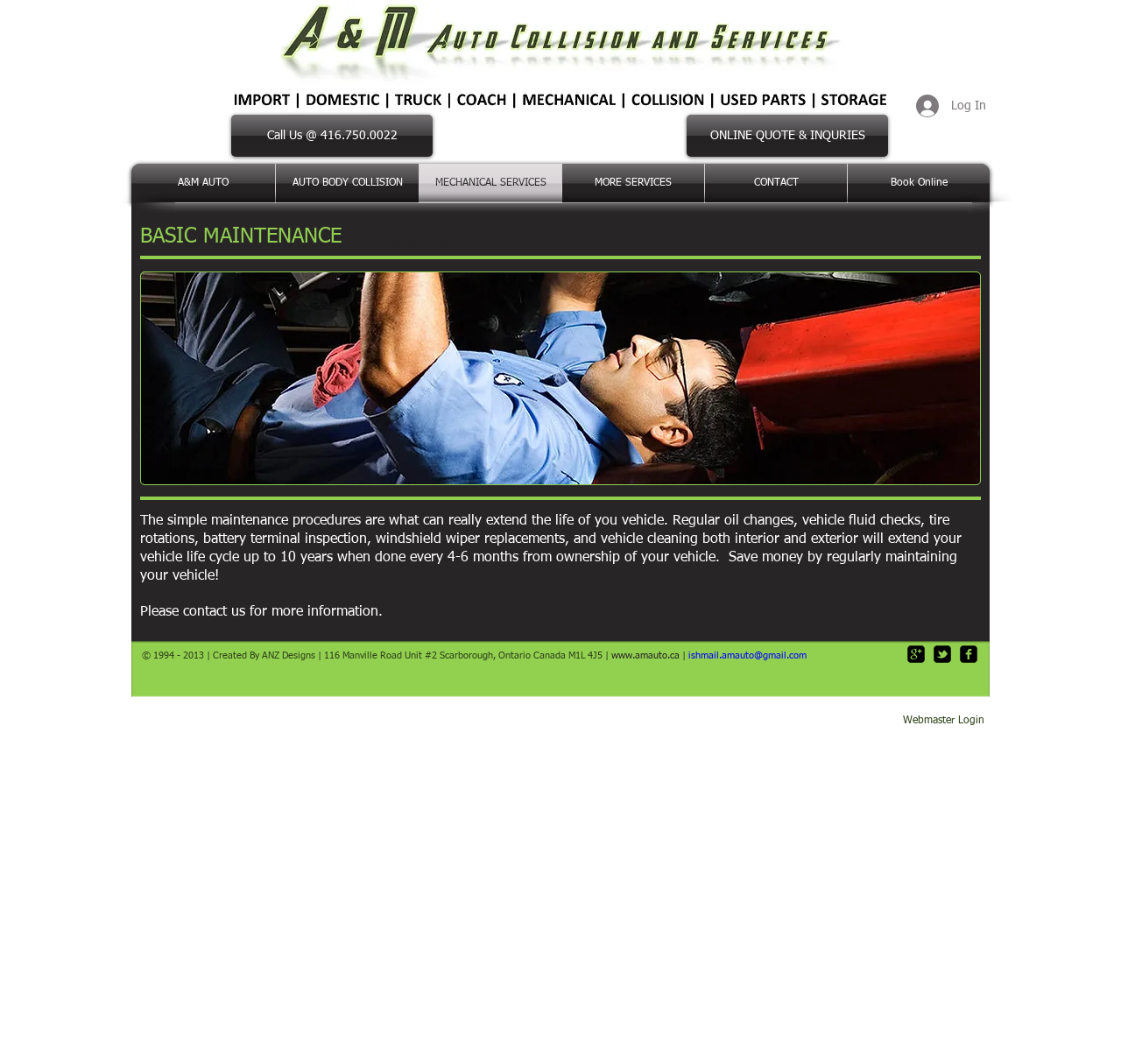Please provide a comprehensive response to the question based on the details in the image: What is the phone number to call?

I found the phone number by looking at the top section of the webpage, where there is a link that says 'Call Us @ 416.750.0022'. This suggests that this is the phone number to call for inquiries or services.